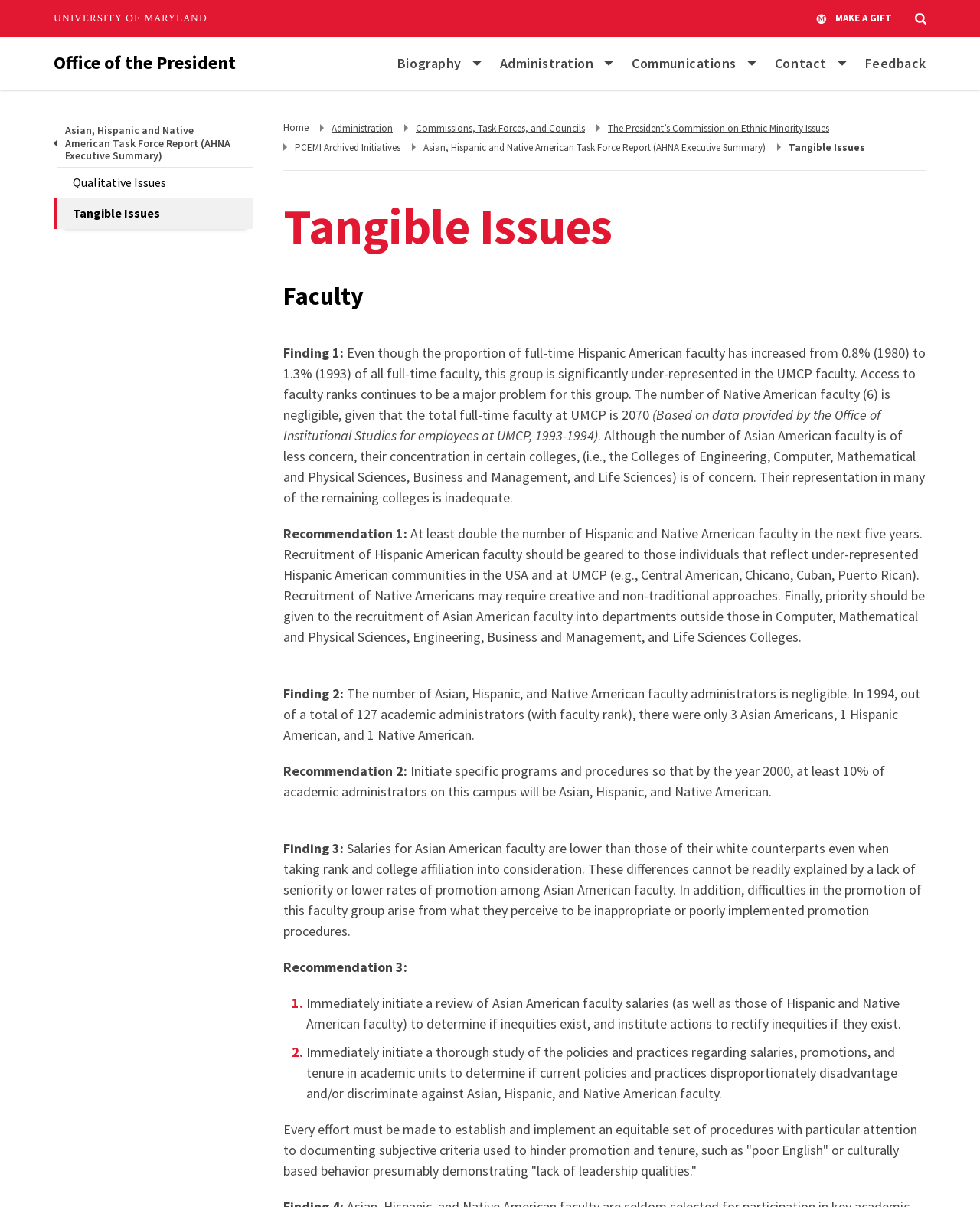Locate the bounding box coordinates of the element that needs to be clicked to carry out the instruction: "Navigate to the Qualitative Issues page". The coordinates should be given as four float numbers ranging from 0 to 1, i.e., [left, top, right, bottom].

[0.059, 0.138, 0.258, 0.164]